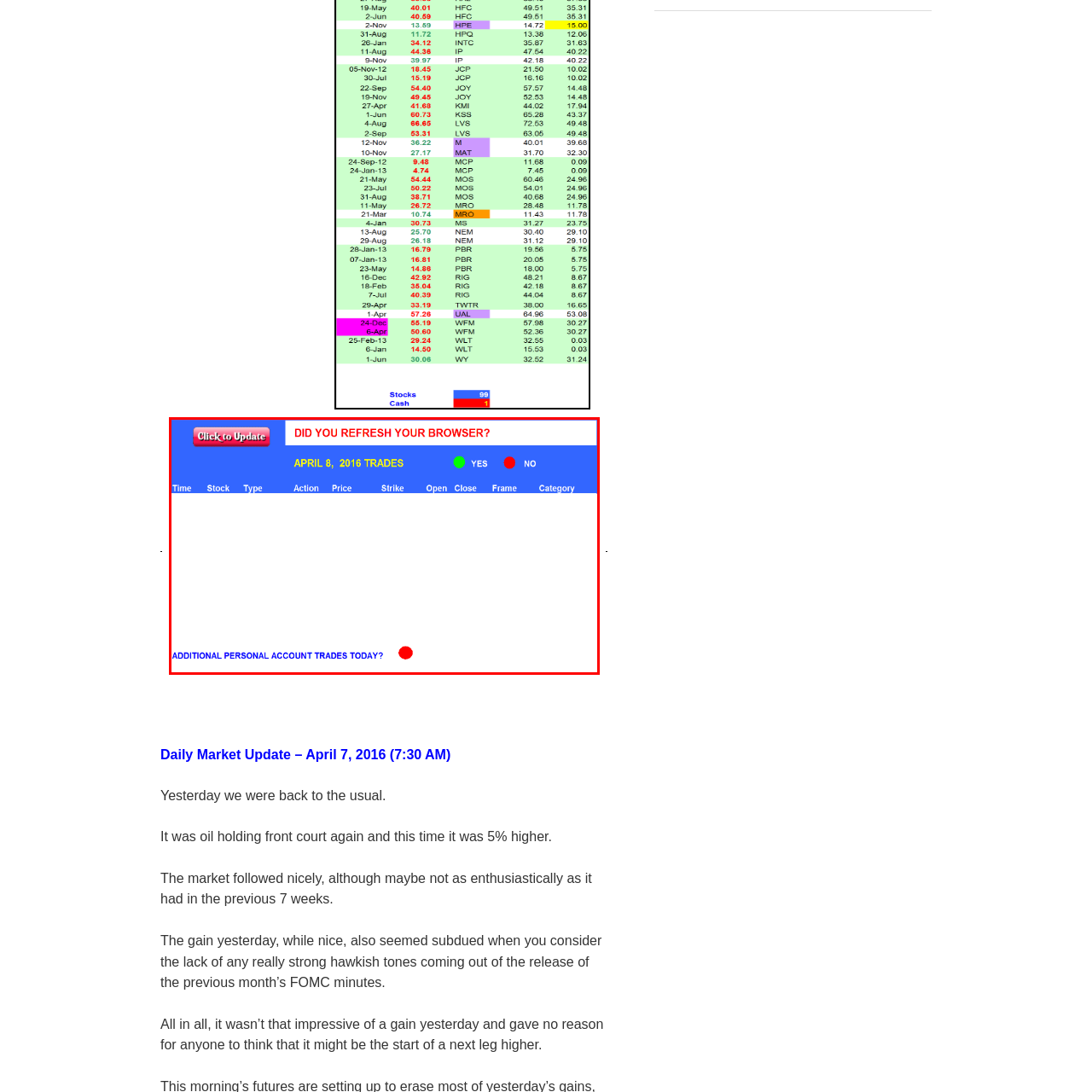Please provide a comprehensive caption for the image highlighted in the red box.

The image displays a user interface for a trading platform, specifically focused on the date April 8, 2016. At the top, a prominent blue banner asks, "DID YOU REFRESH YOUR BROWSER?" which is crucial for ensuring users have the most current data. Below this, the title "APRIL 8, 2016 TRADES" is displayed, indicating the day for which trading activity is being reviewed.

The interface includes a series of columns suggesting a table layout, although detailed data appears to be missing. The columns are likely labeled for "Time," "Stock," "Type," "Action," "Price," "Strike," "Open," "Close," "Frame," and "Category," providing a comprehensive overview of trade information. 

On the left side, there are two colored buttons labeled "YES" (green) and "NO" (red), likely indicating whether the user has refreshed their browser, which is essential for keeping data updated. At the bottom of the image, there is a note prompting users to add "ADDITIONAL PERSONAL ACCOUNT TRADES TODAY?" accompanied by a red dot, possibly indicating the option to input more trades.

Overall, the design emphasizes clarity and functionality, aimed at assisting users in tracking their trades effectively.